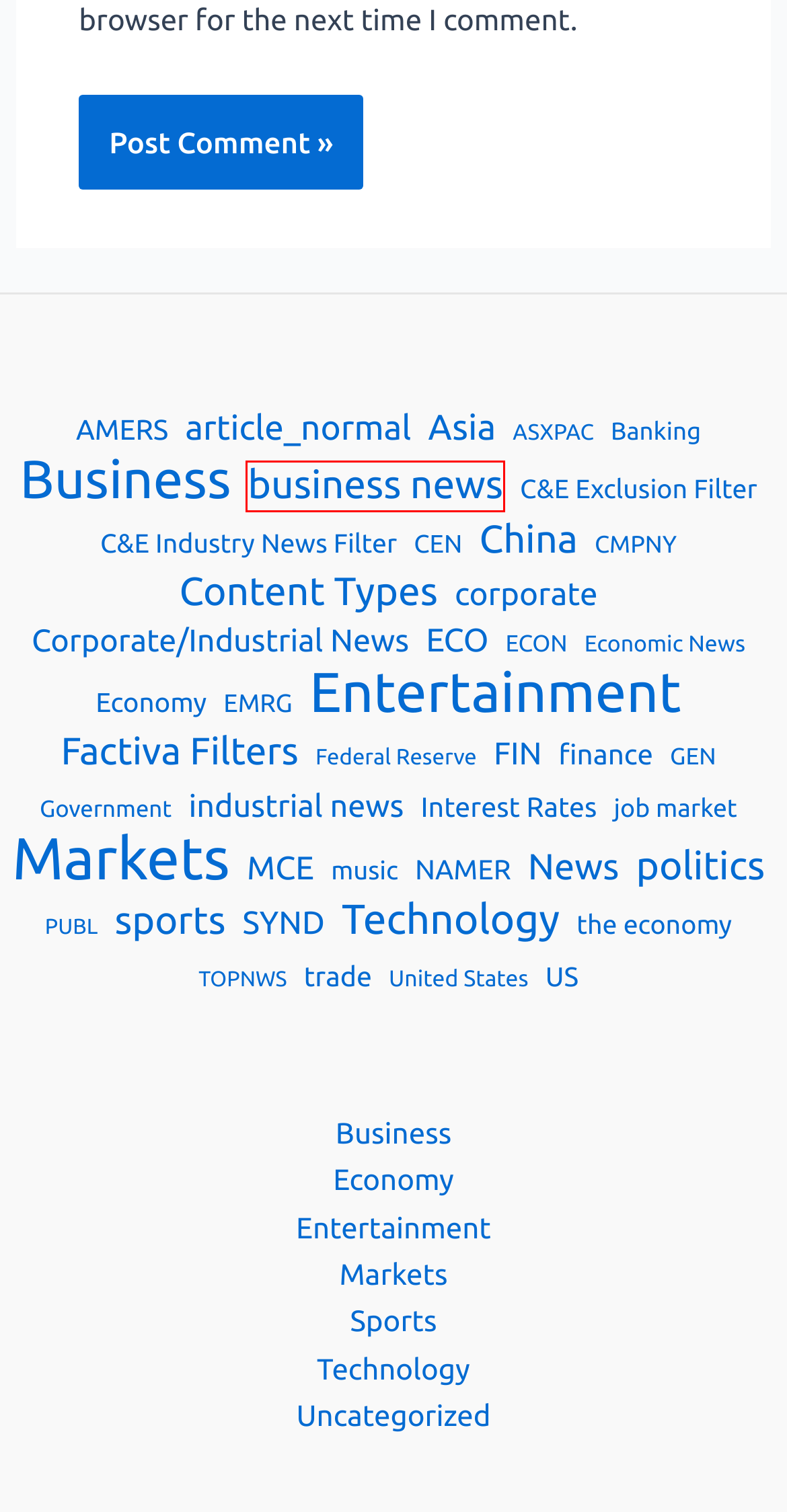You have a screenshot showing a webpage with a red bounding box around a UI element. Choose the webpage description that best matches the new page after clicking the highlighted element. Here are the options:
A. Uncategorized – thqaftqlm
B. Sports – thqaftqlm
C. business news – thqaftqlm
D. US – thqaftqlm
E. China – thqaftqlm
F. United States – thqaftqlm
G. PUBL – thqaftqlm
H. the economy – thqaftqlm

C